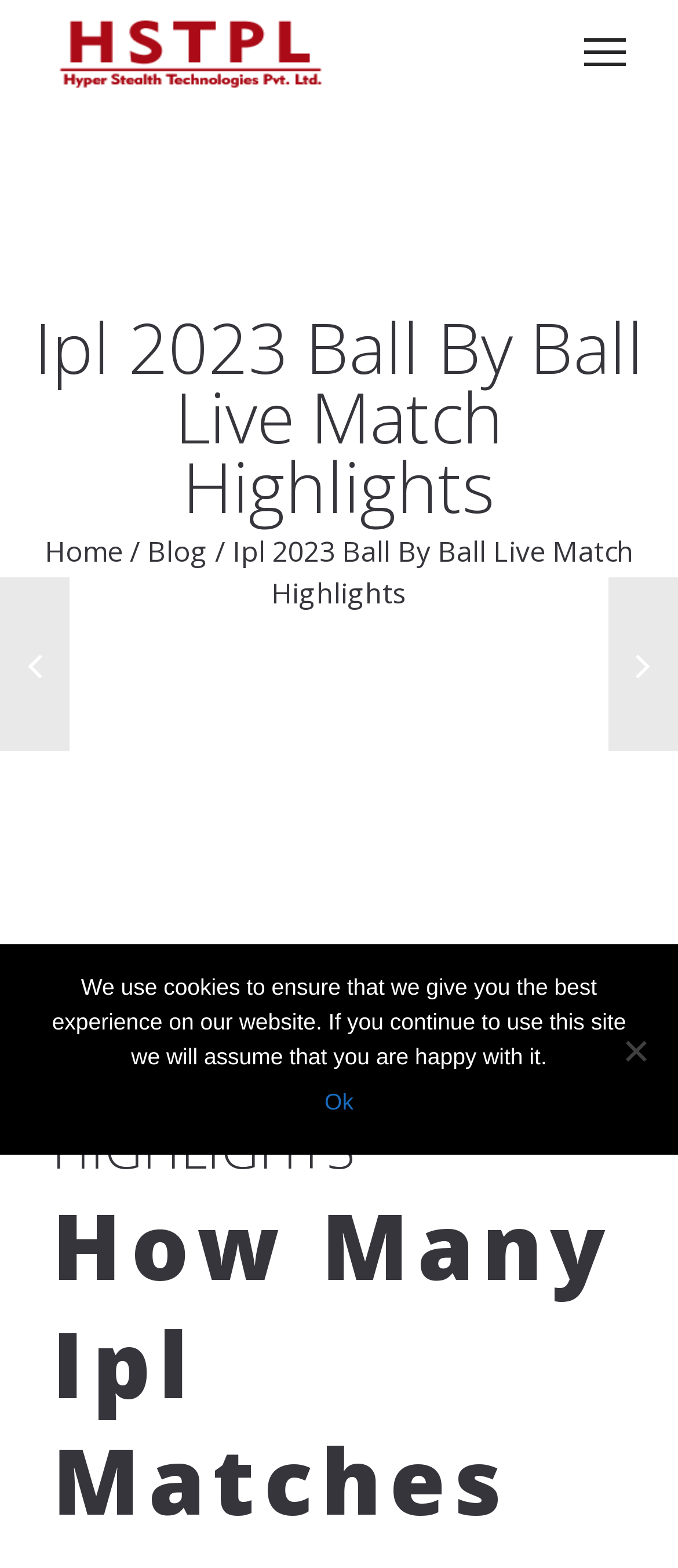Respond to the following question with a brief word or phrase:
What is the name of the company?

Hyper Stealth Technologies Pvt. Ltd.